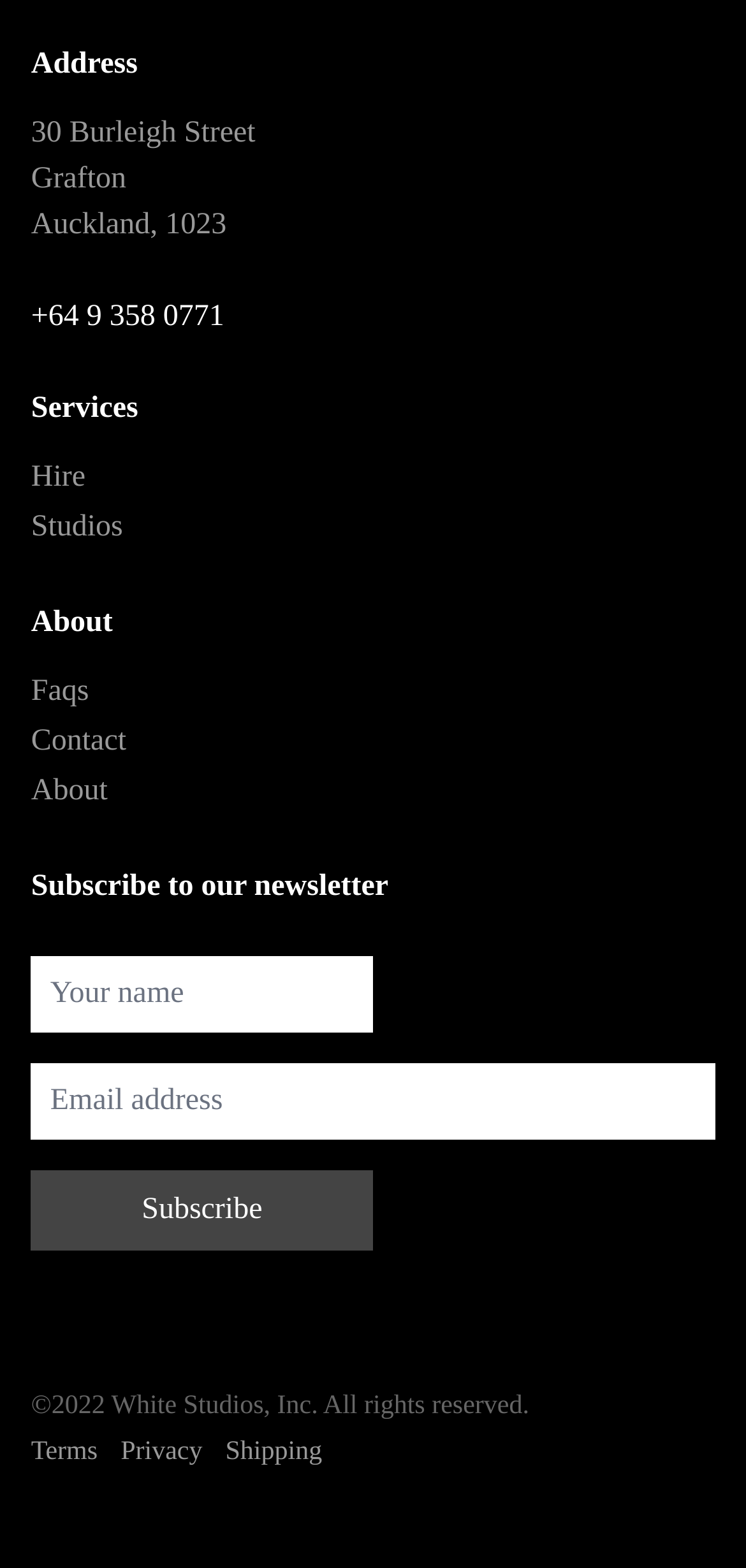Locate the bounding box coordinates of the element I should click to achieve the following instruction: "Subscribe to the newsletter".

[0.042, 0.746, 0.5, 0.797]